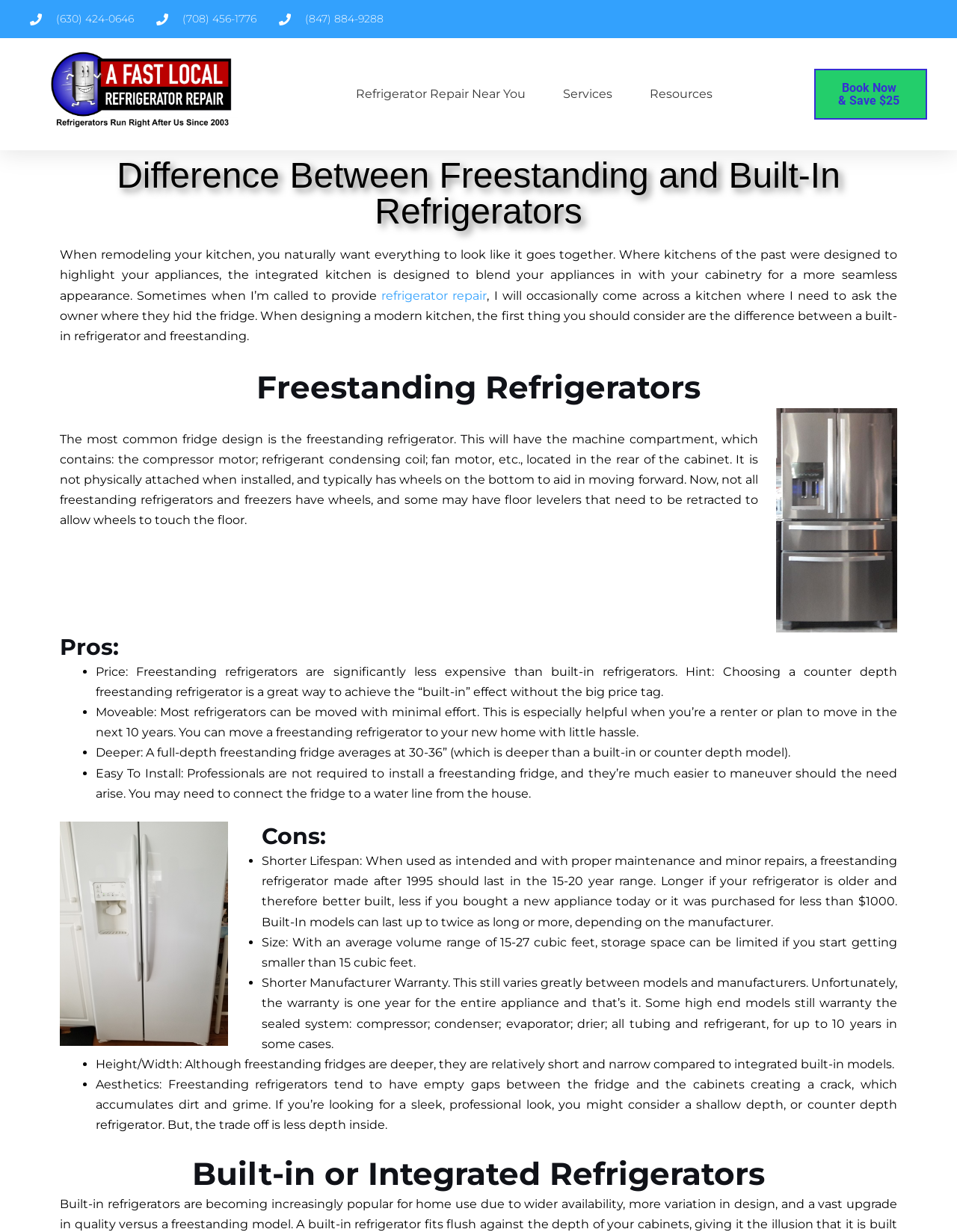Please give a succinct answer to the question in one word or phrase:
What is a drawback of freestanding refrigerators?

Aesthetics